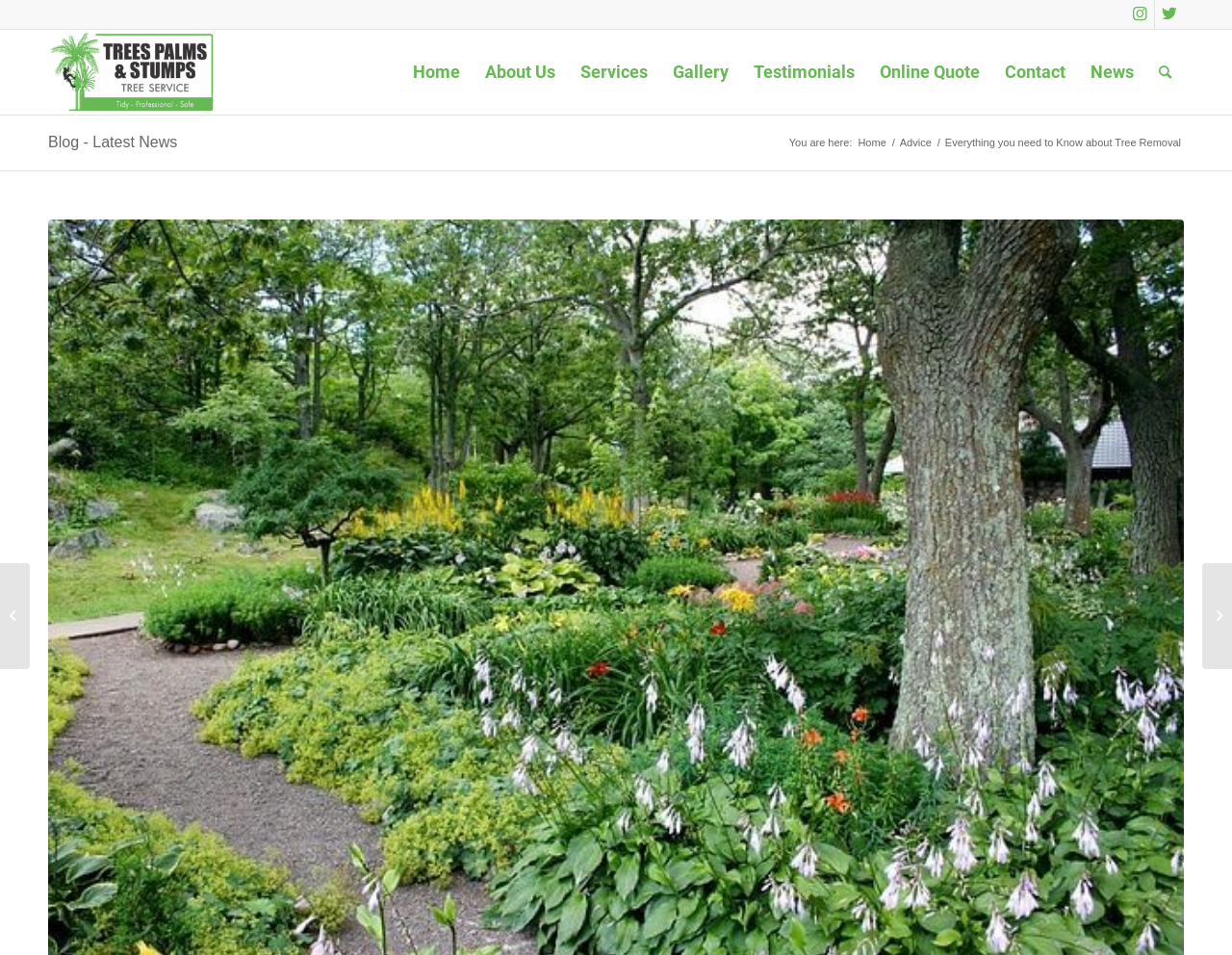Based on the image, give a detailed response to the question: How many related article links are there?

I counted the number of related article links at the bottom of the webpage, which are 'Can You Prune Your Fruit Trees in Winter?' and 'When is the Best Time to Prune Trees?'.